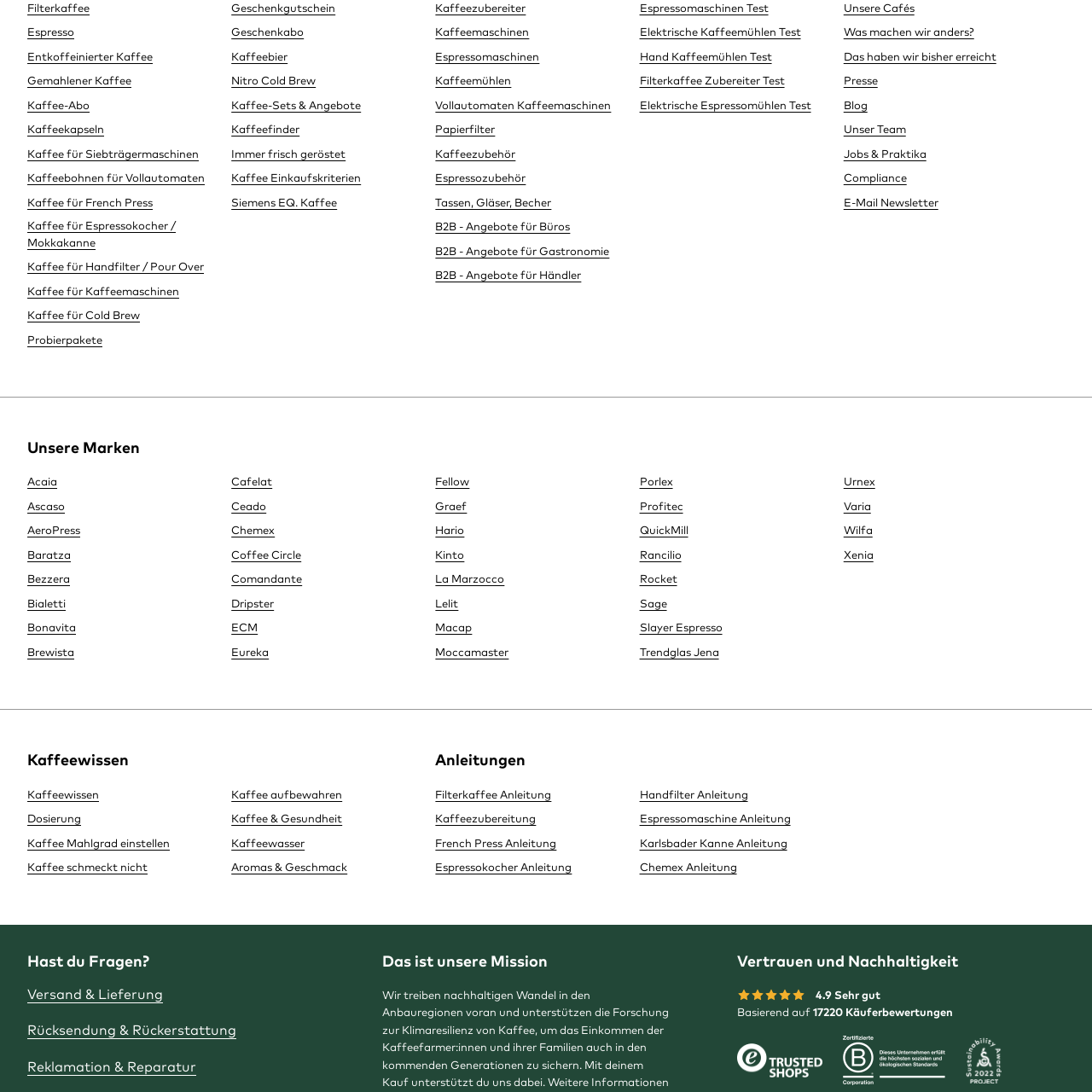Please identify the bounding box coordinates of the area I need to click to accomplish the following instruction: "View Kaffee für French Press".

[0.025, 0.202, 0.161, 0.228]